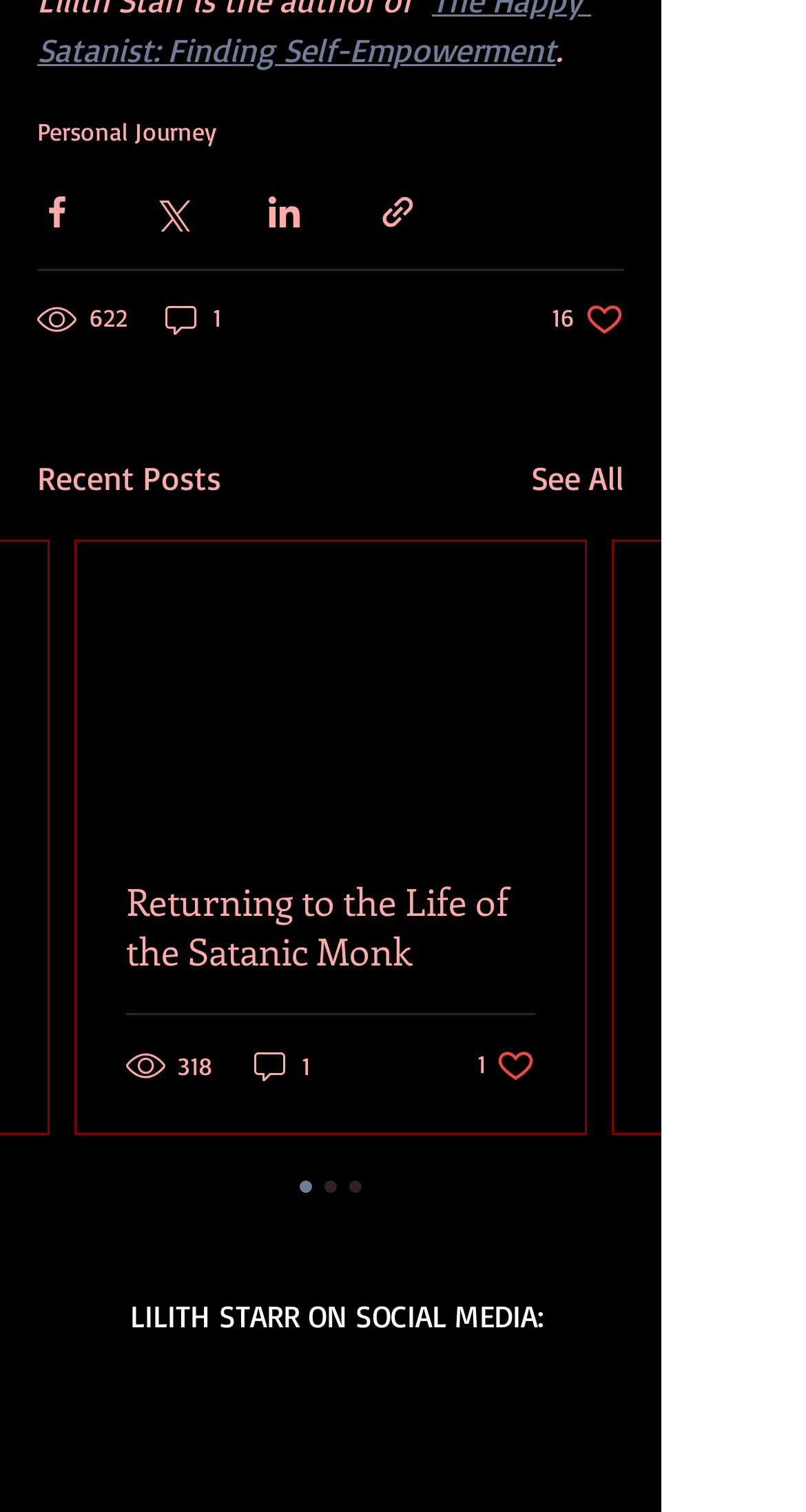Given the element description, predict the bounding box coordinates in the format (top-left x, top-left y, bottom-right x, bottom-right y), using floating point numbers between 0 and 1: aria-label="Share via Facebook"

[0.046, 0.127, 0.095, 0.153]